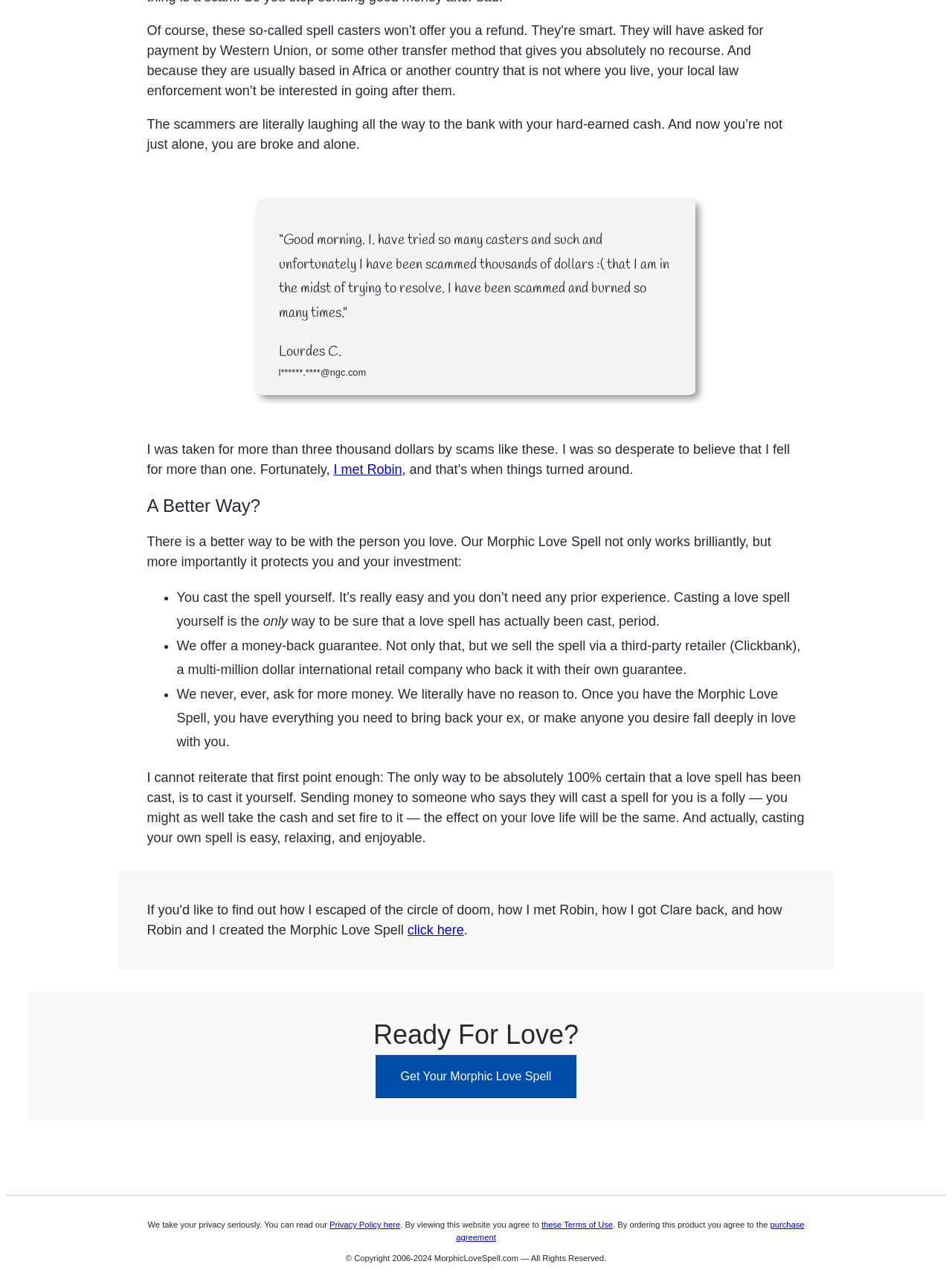What is the Morphic Love Spell?
Identify the answer in the screenshot and reply with a single word or phrase.

A love spell